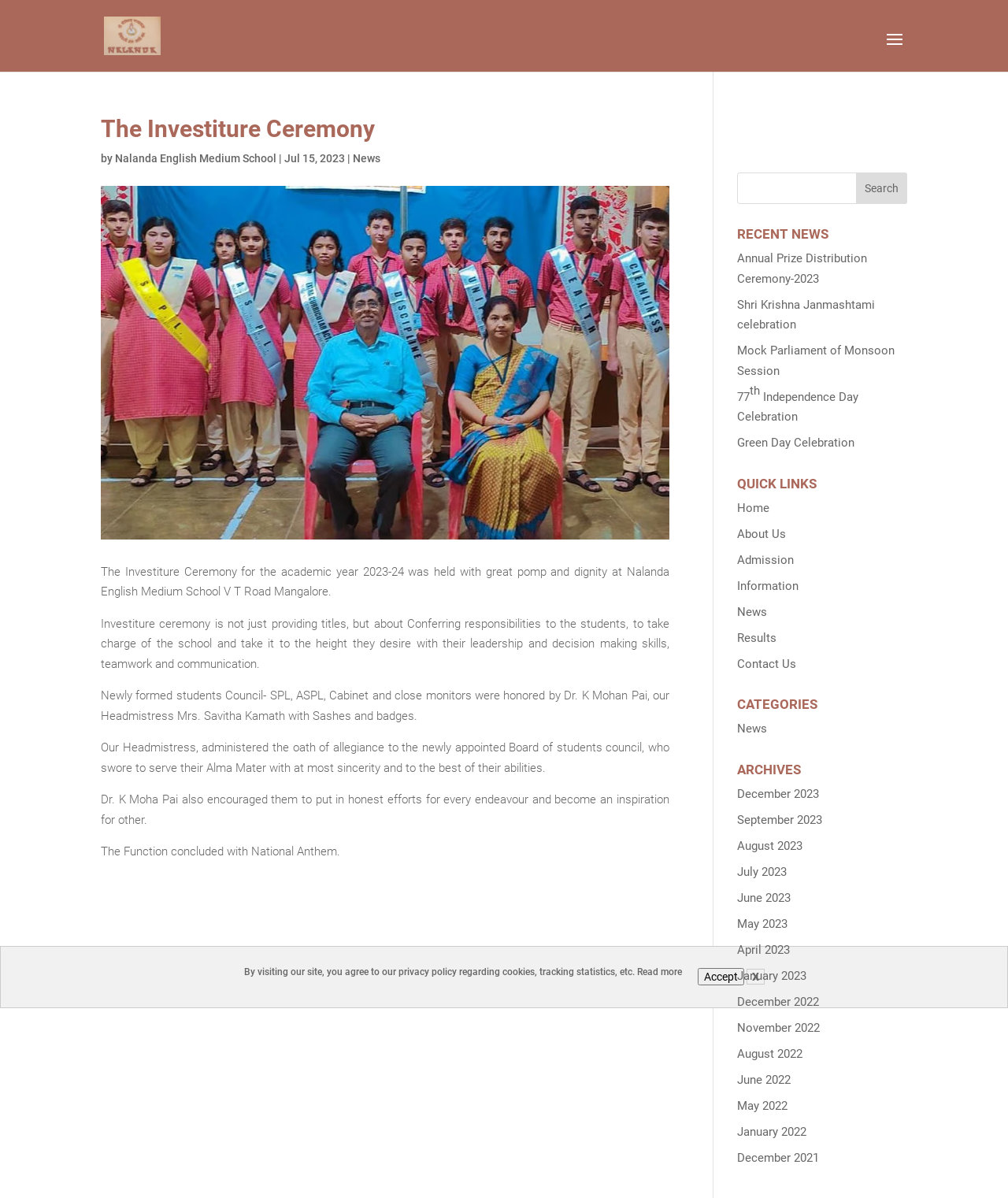What is the name of the school?
Using the image as a reference, answer the question in detail.

I found the answer by looking at the link 'Nalanda English Medium School' in the article section, which is located below the heading 'The Investiture Ceremony'.